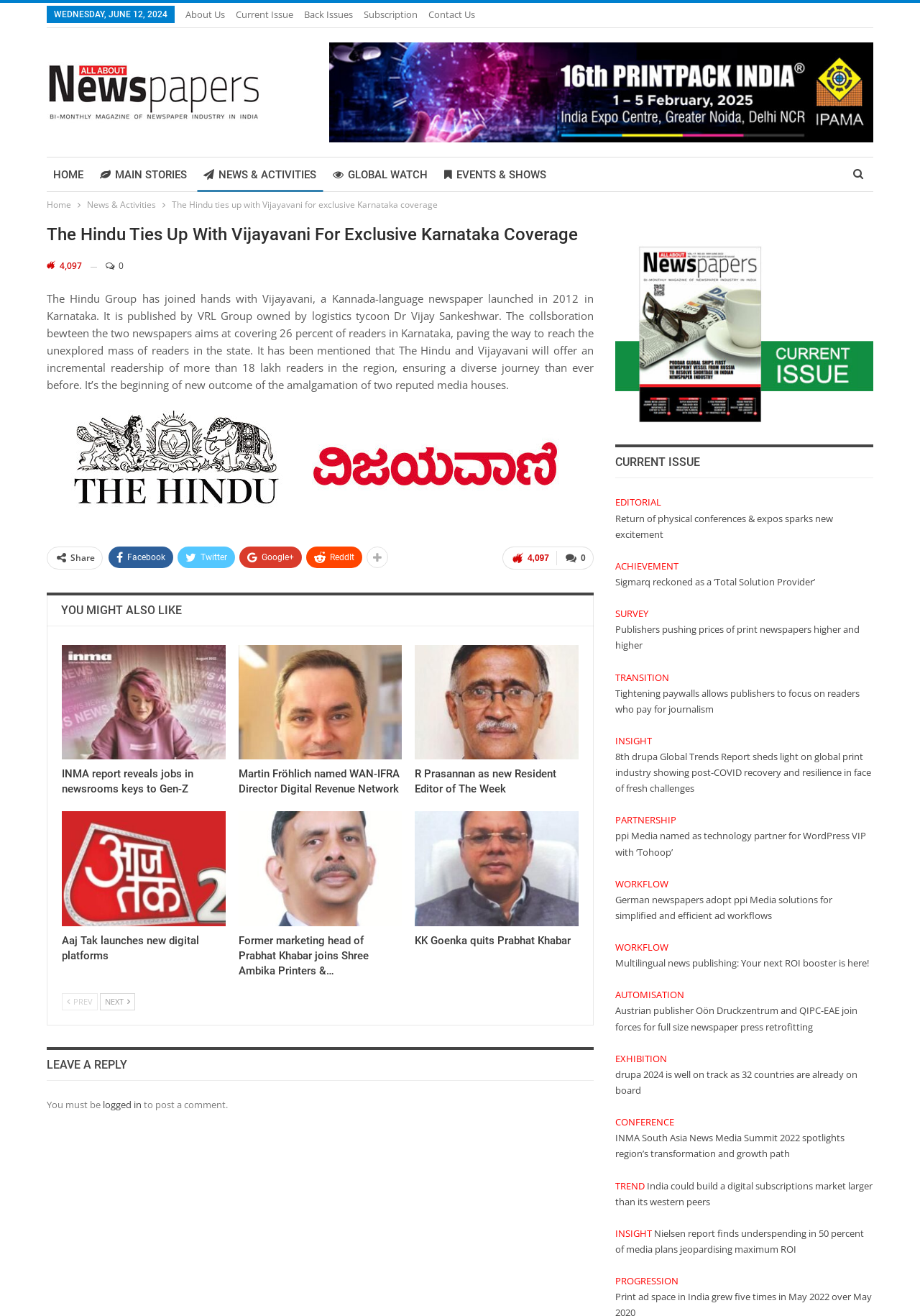Extract the bounding box for the UI element that matches this description: "Events & Shows".

[0.476, 0.12, 0.601, 0.146]